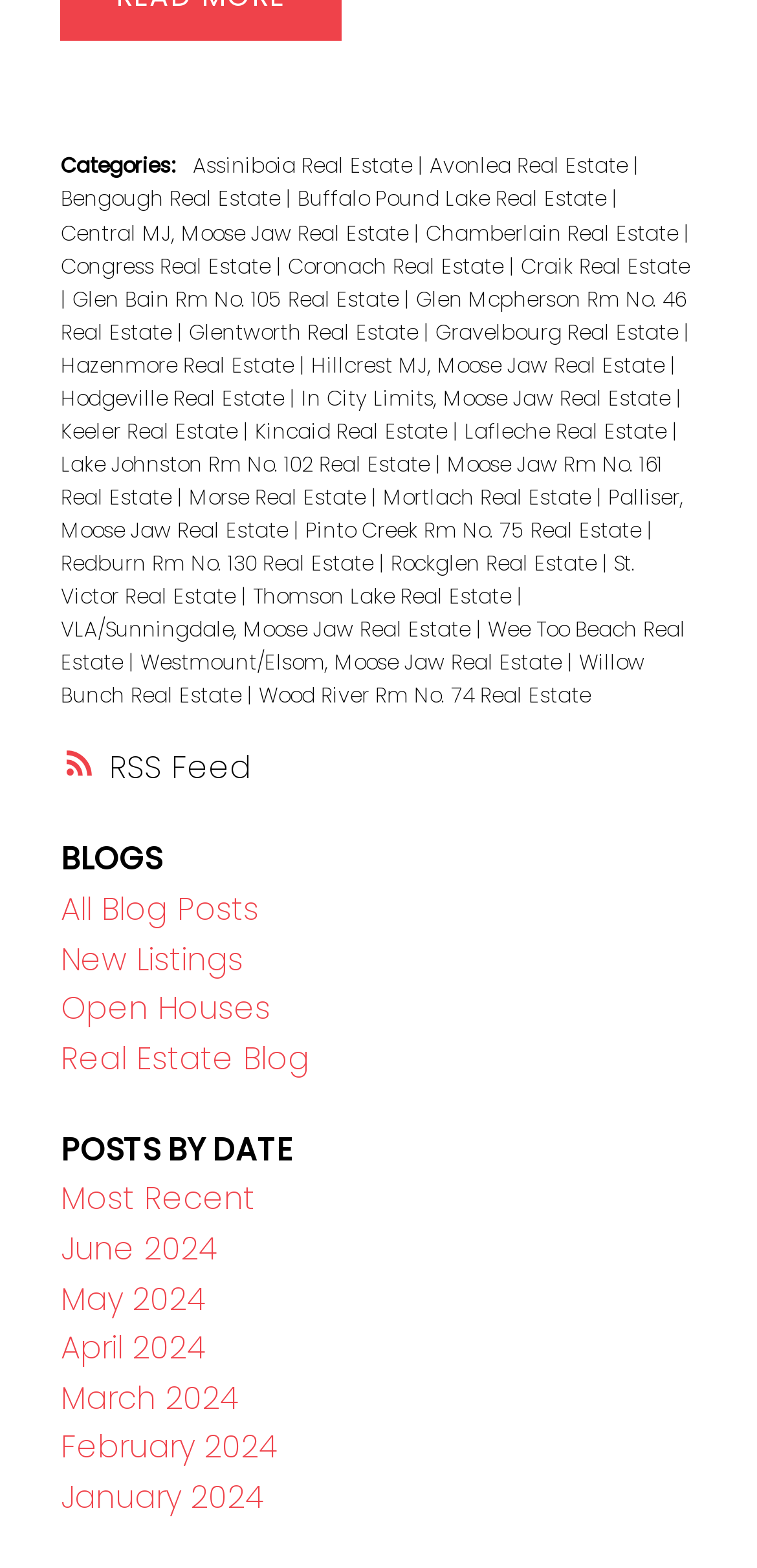Provide a one-word or short-phrase answer to the question:
What is the category of 'Assiniboia Real Estate'?

Real Estate